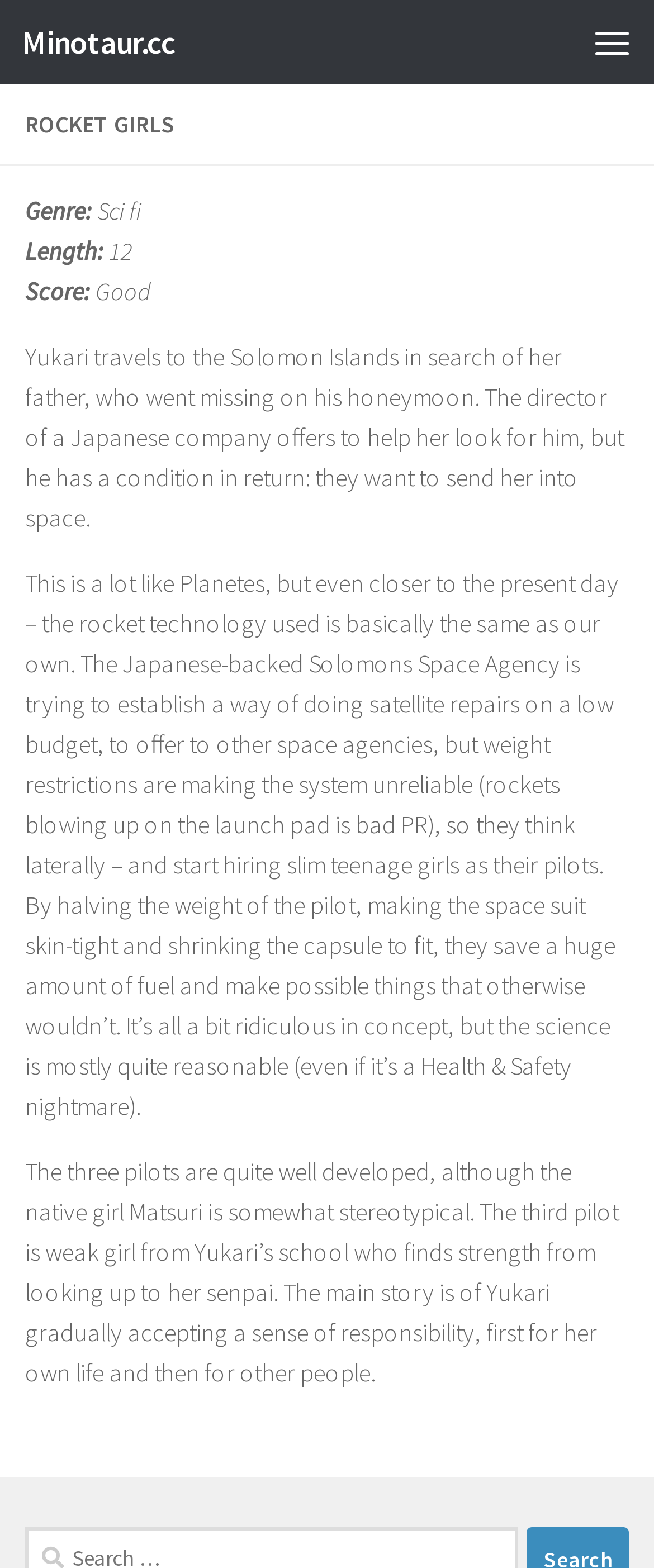Give a detailed overview of the webpage's appearance and contents.

The webpage is about "Rocket Girls" and is hosted on Minotaur.cc. At the top left, there is a link to "Skip to content" and a link to "Minotaur.cc" next to it. On the top right, there is a button labeled "Menu". 

Below the top section, there is a large heading "ROCKET GIRLS" that spans almost the entire width of the page. Underneath the heading, there is an article that takes up most of the page's content. The article starts with some metadata, including the genre "Sci fi", length "12", and score "Good". 

Following the metadata, there is a brief summary of the story, which describes the protagonist Yukari's search for her missing father and her subsequent involvement with a Japanese company that sends her into space. 

Below the summary, there is a longer passage that discusses the concept of the story, which involves using slim teenage girls as pilots to reduce the weight of the spacecraft and make satellite repairs more feasible. The passage also touches on the development of the three pilots, including Yukari, and the main story of Yukari accepting responsibility for herself and others.